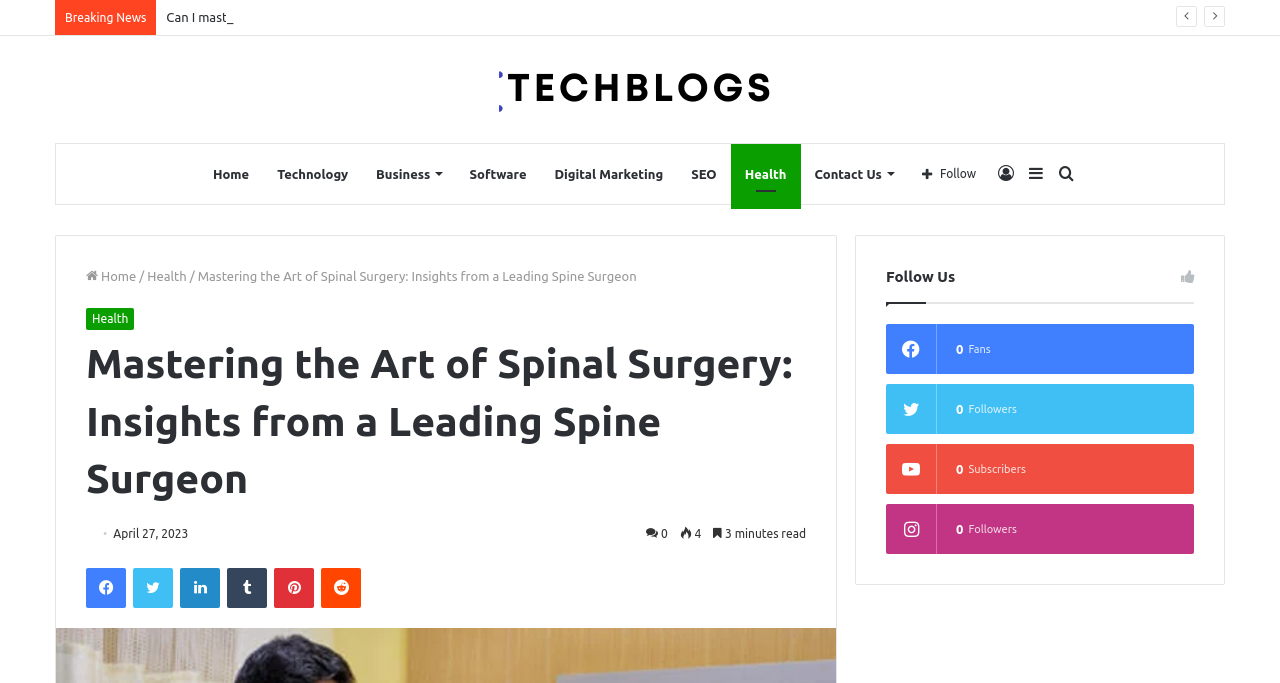Determine the bounding box coordinates of the clickable element to achieve the following action: 'Read the article 'Mastering the Art of Spinal Surgery: Insights from a Leading Spine Surgeon''. Provide the coordinates as four float values between 0 and 1, formatted as [left, top, right, bottom].

[0.154, 0.394, 0.497, 0.414]